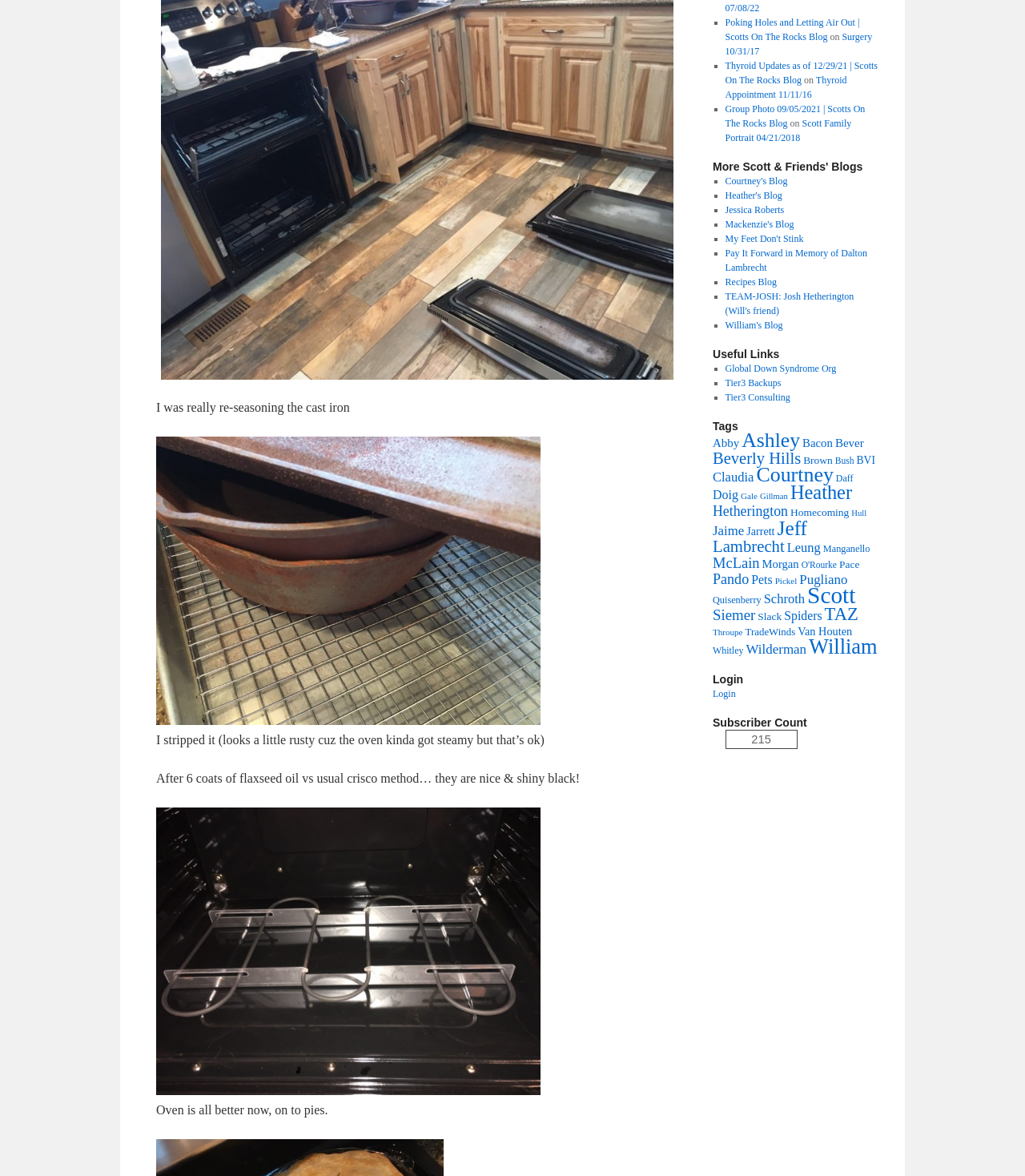Based on the element description "Morgan", predict the bounding box coordinates of the UI element.

[0.743, 0.474, 0.779, 0.485]